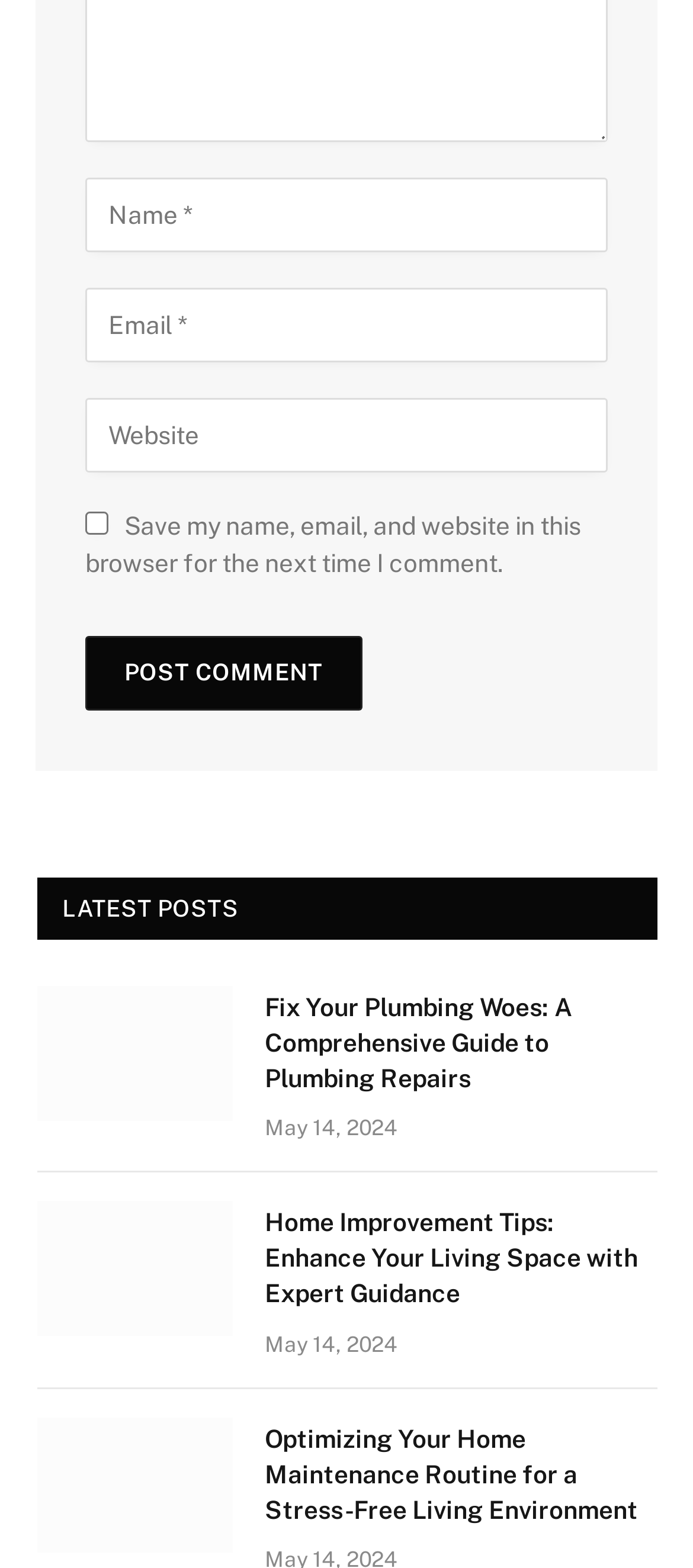What is the button used for?
Based on the image, provide a one-word or brief-phrase response.

Post Comment